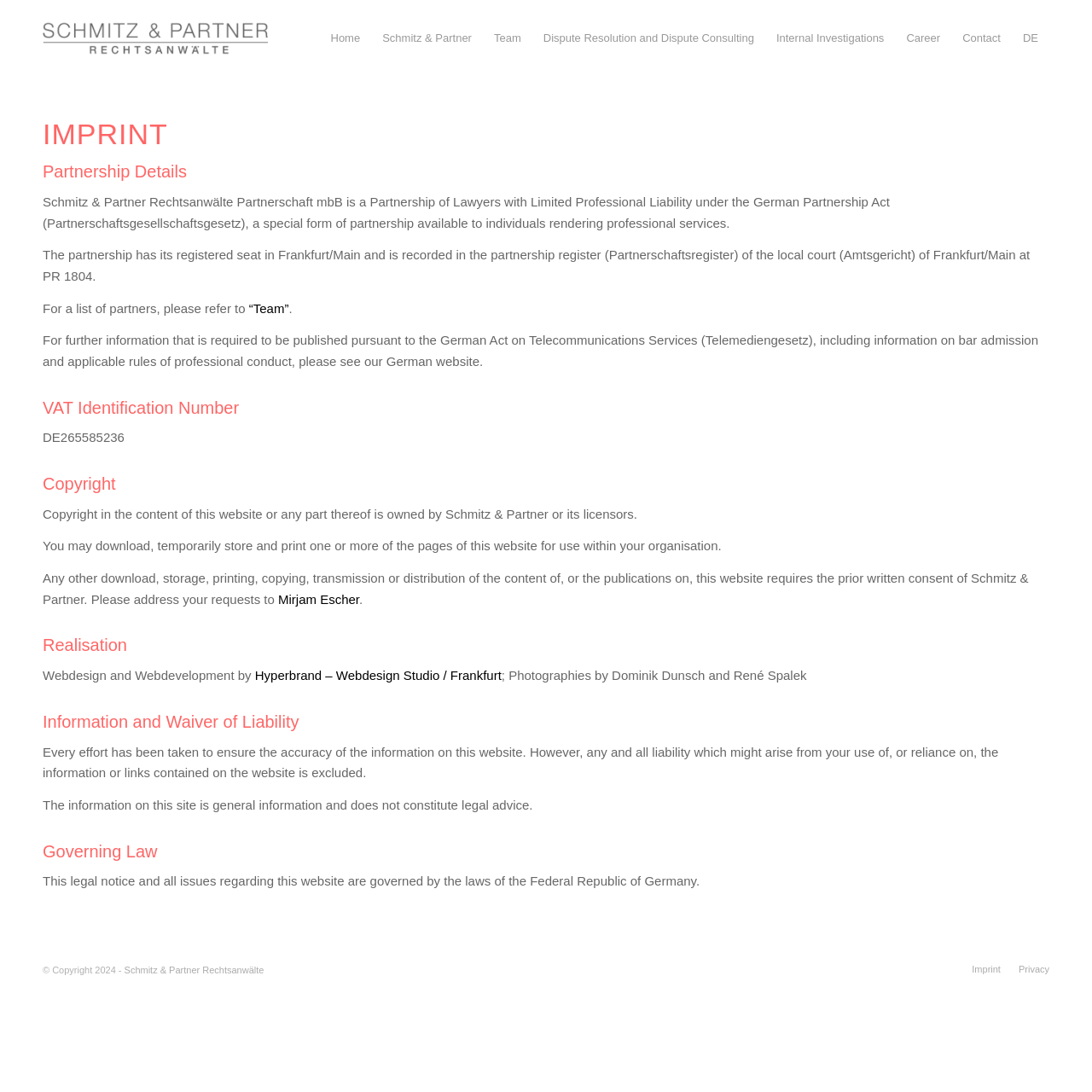Answer the question using only a single word or phrase: 
What is the VAT identification number of the law firm?

DE265585236